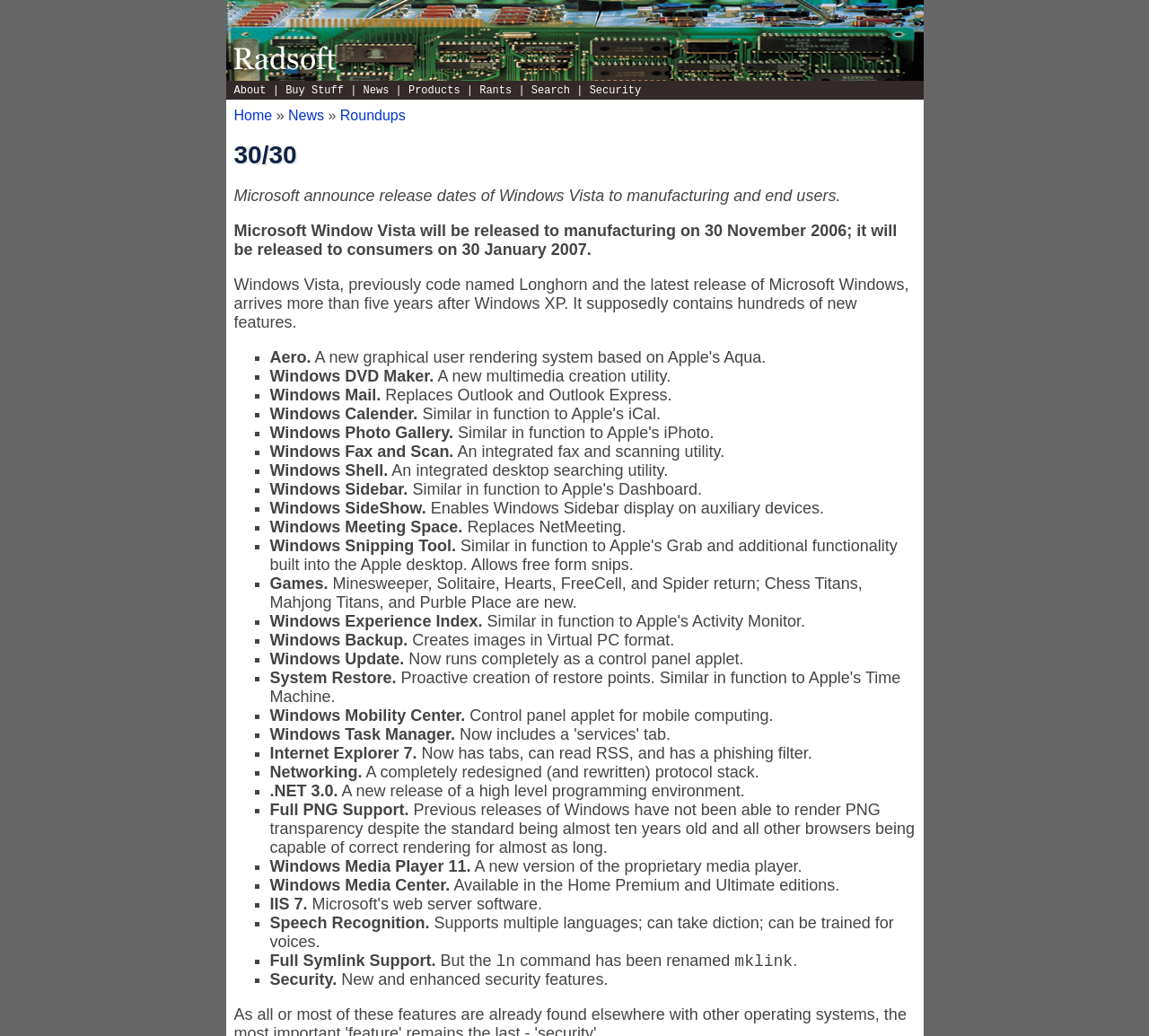Please analyze the image and give a detailed answer to the question:
What is the name of the new desktop searching utility in Windows Vista?

I found the answer by reading the list of new features in Windows Vista, specifically the item '■ Windows Shell. An integrated desktop searching utility.'